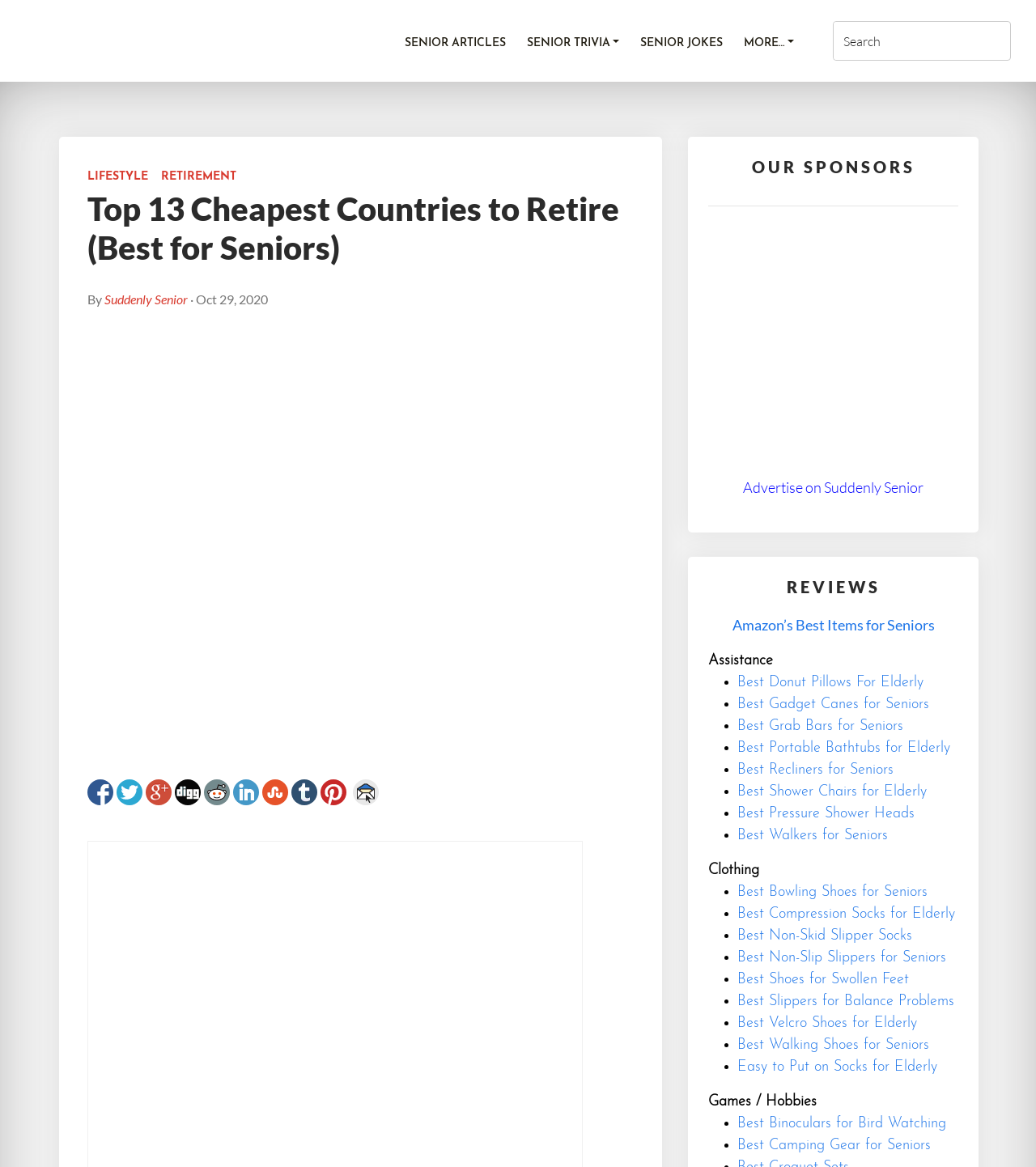Identify the text that serves as the heading for the webpage and generate it.

Top 13 Cheapest Countries to Retire (Best for Seniors)